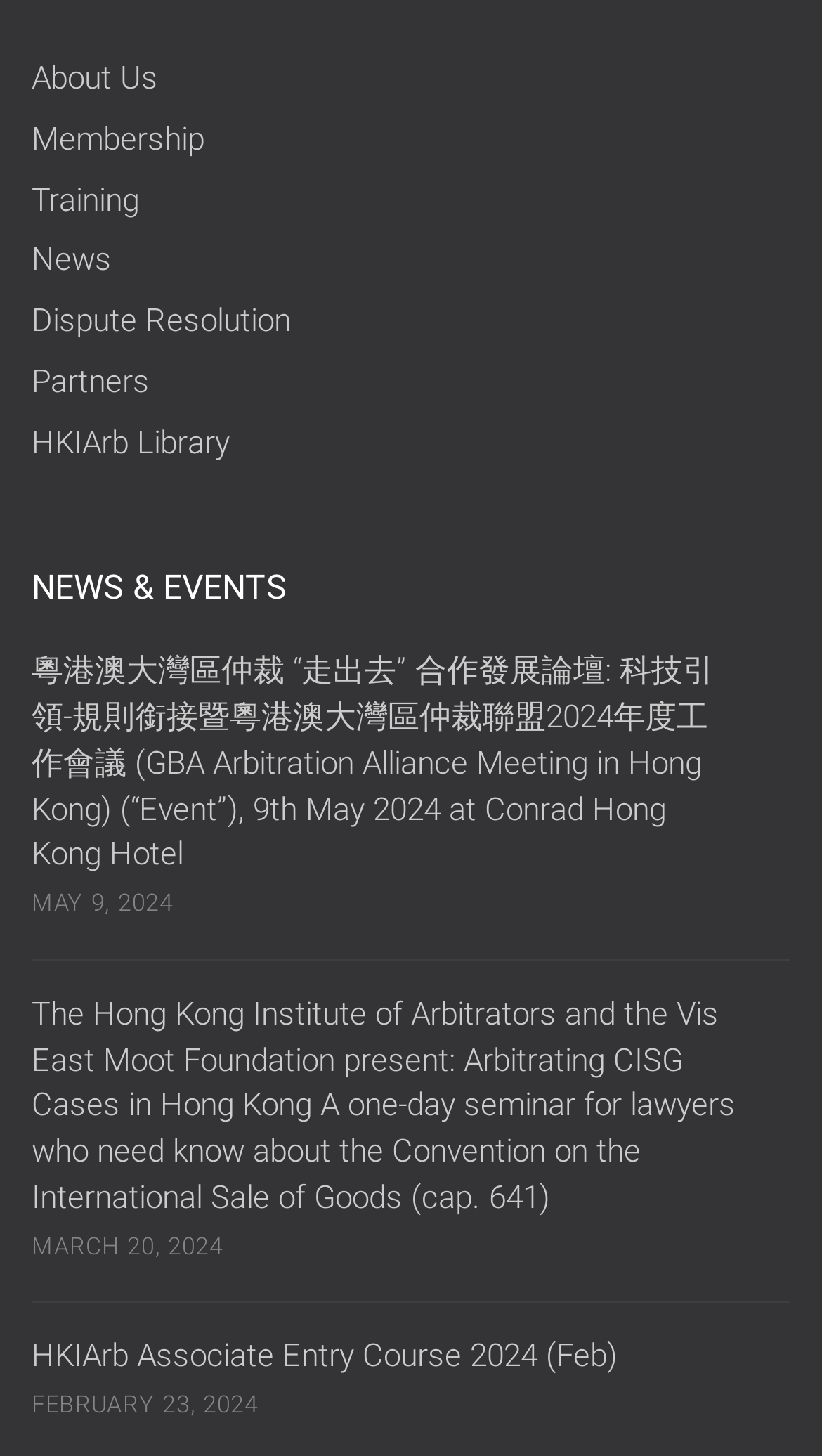Please specify the bounding box coordinates in the format (top-left x, top-left y, bottom-right x, bottom-right y), with values ranging from 0 to 1. Identify the bounding box for the UI component described as follows: Membership

[0.038, 0.082, 0.249, 0.108]